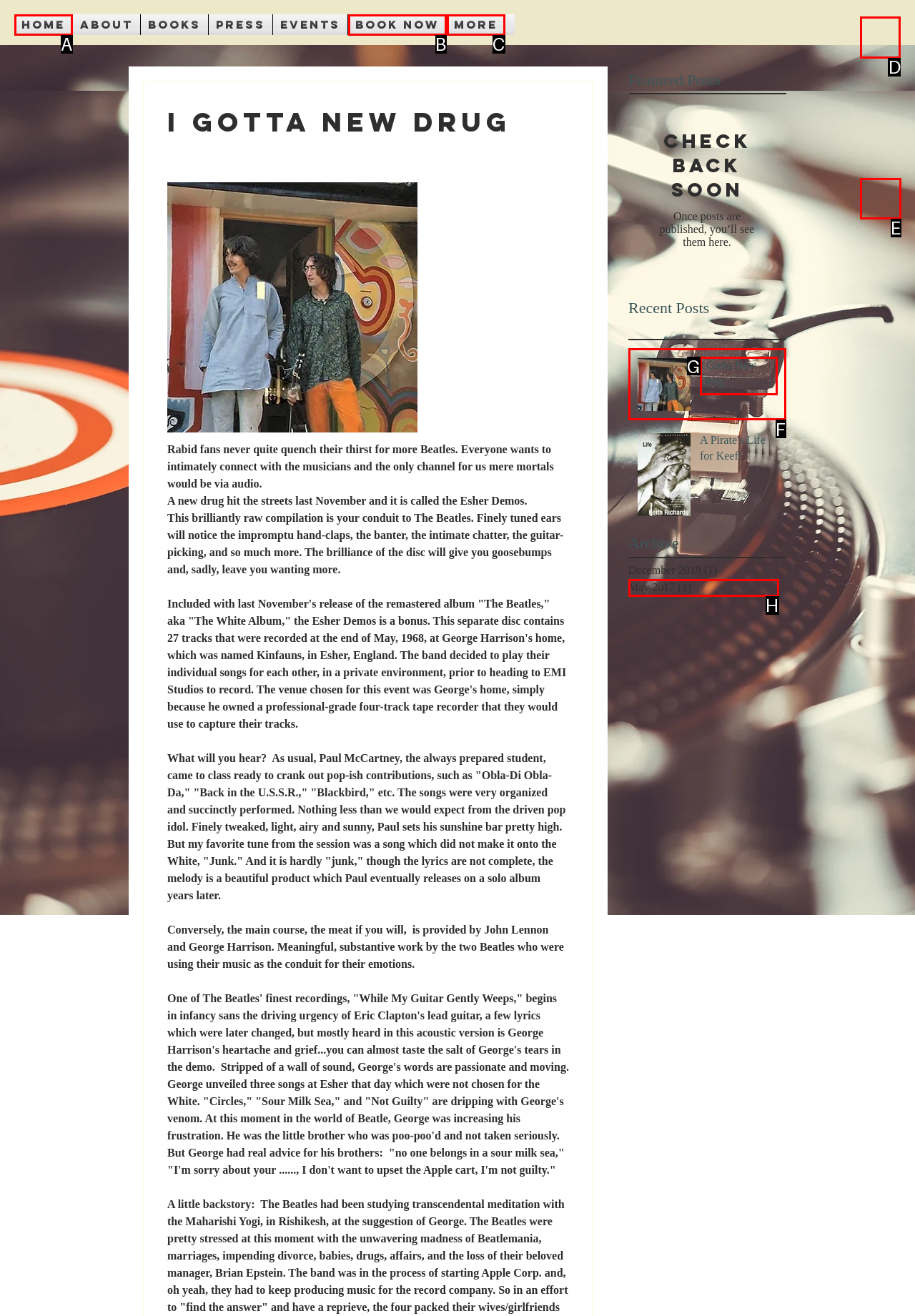Specify which HTML element I should click to complete this instruction: Click on the Facebook icon Answer with the letter of the relevant option.

D